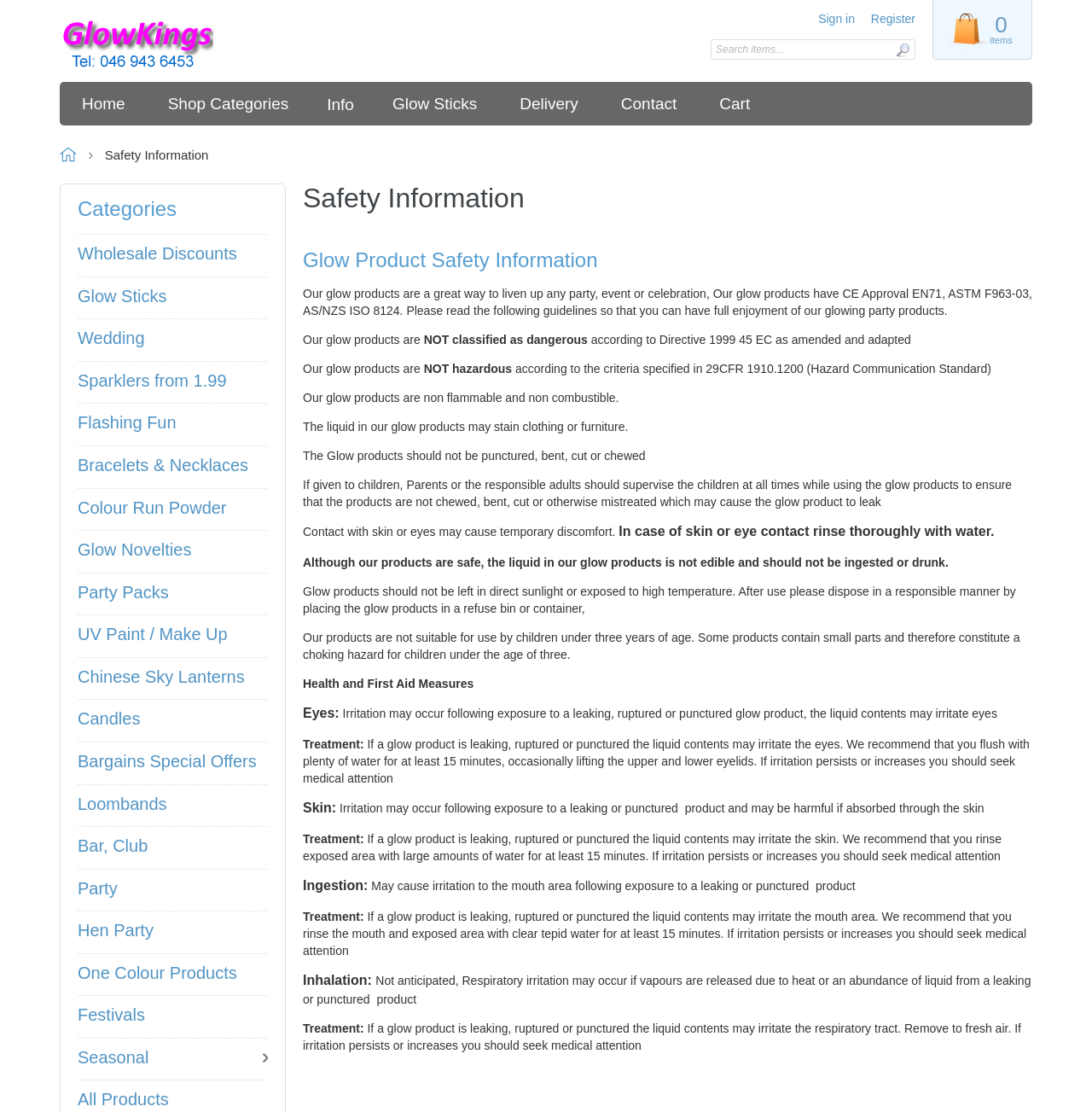Given the content of the image, can you provide a detailed answer to the question?
What should you do if a glow product is leaking?

If a glow product is leaking, ruptured or punctured, the liquid contents may irritate the eyes, so we recommend that you flush with plenty of water for at least 15 minutes, occasionally lifting the upper and lower eyelids.